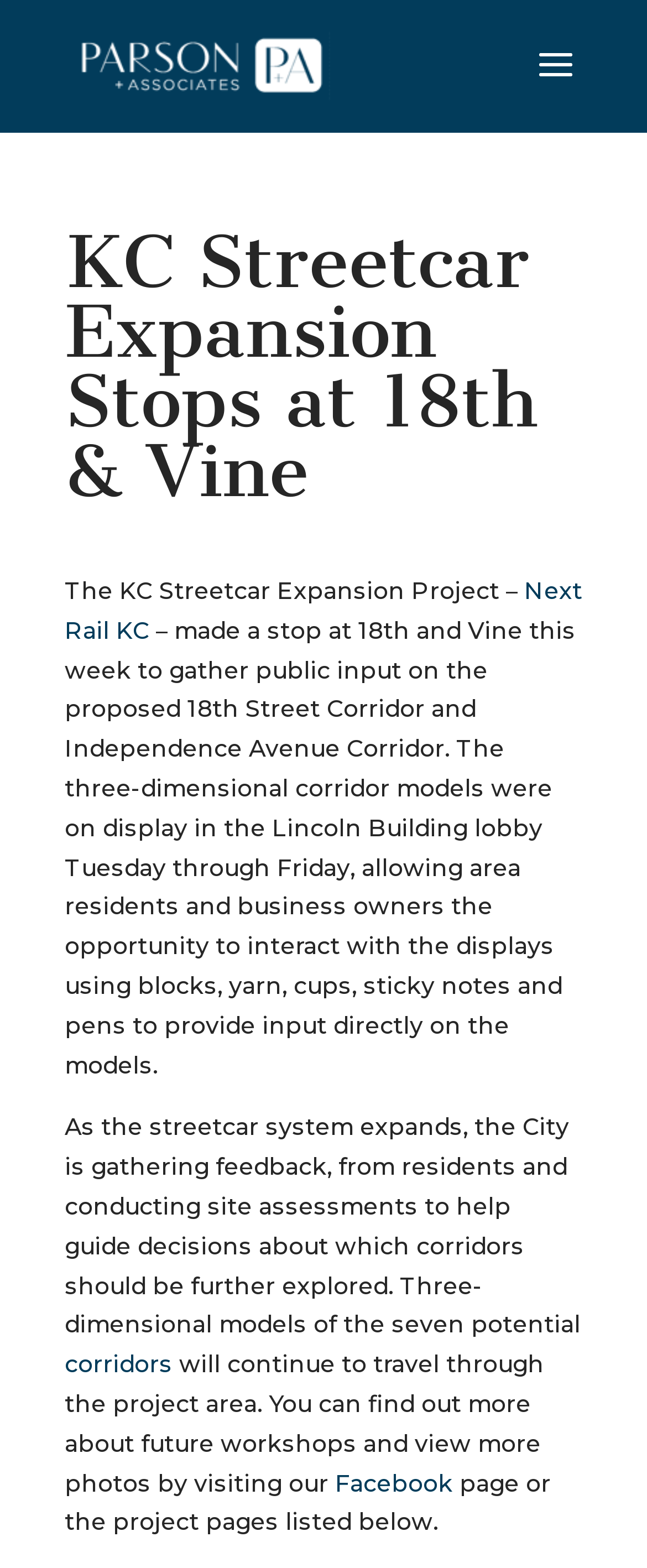What is the name of the organization mentioned in the webpage?
Provide an in-depth and detailed answer to the question.

I found the answer by looking at the link 'Parson + Associates' at the top of the webpage, which suggests that it is the name of the organization involved in the project.